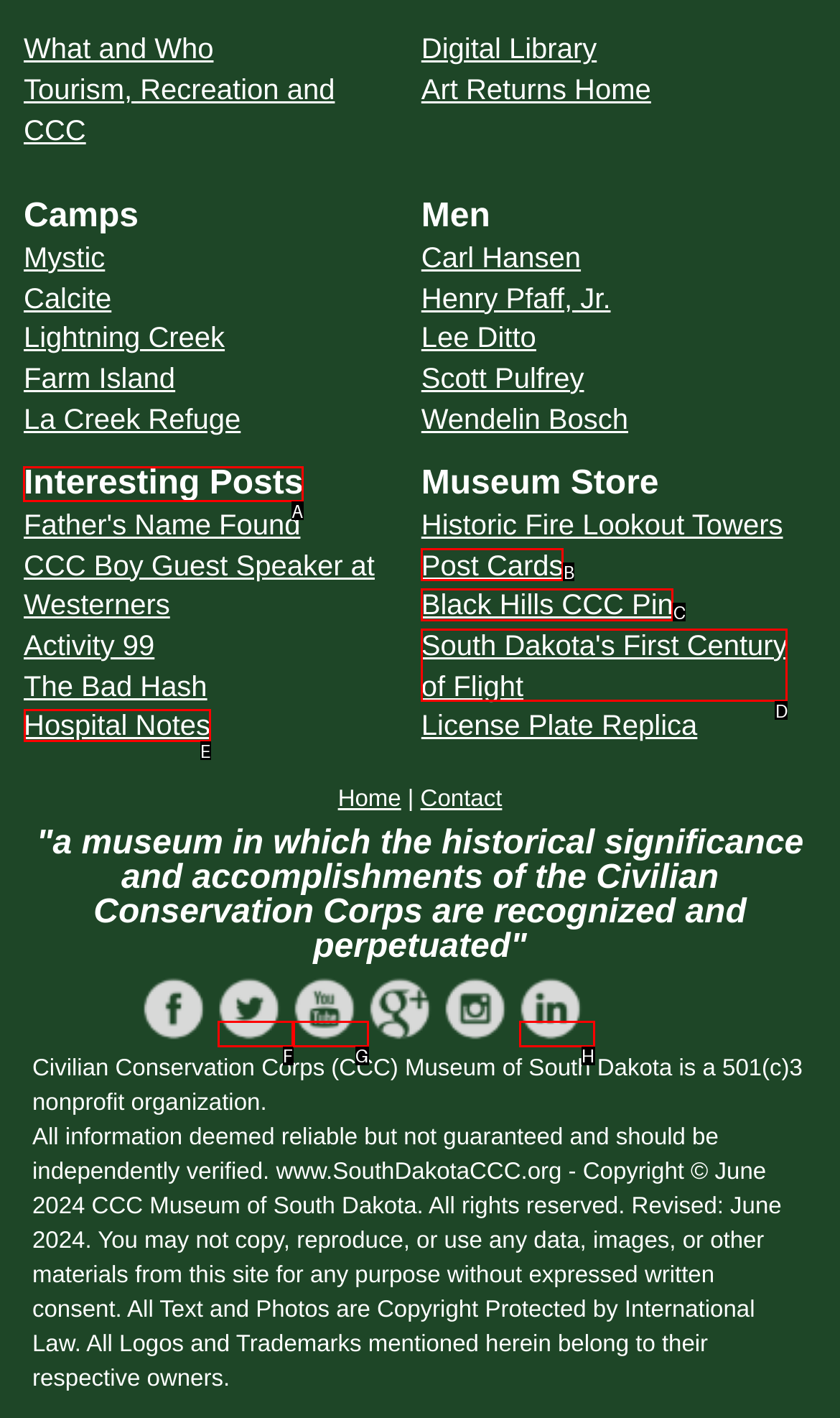Choose the UI element you need to click to carry out the task: Click on the link to read more about how to change oil in lawn mower.
Respond with the corresponding option's letter.

None